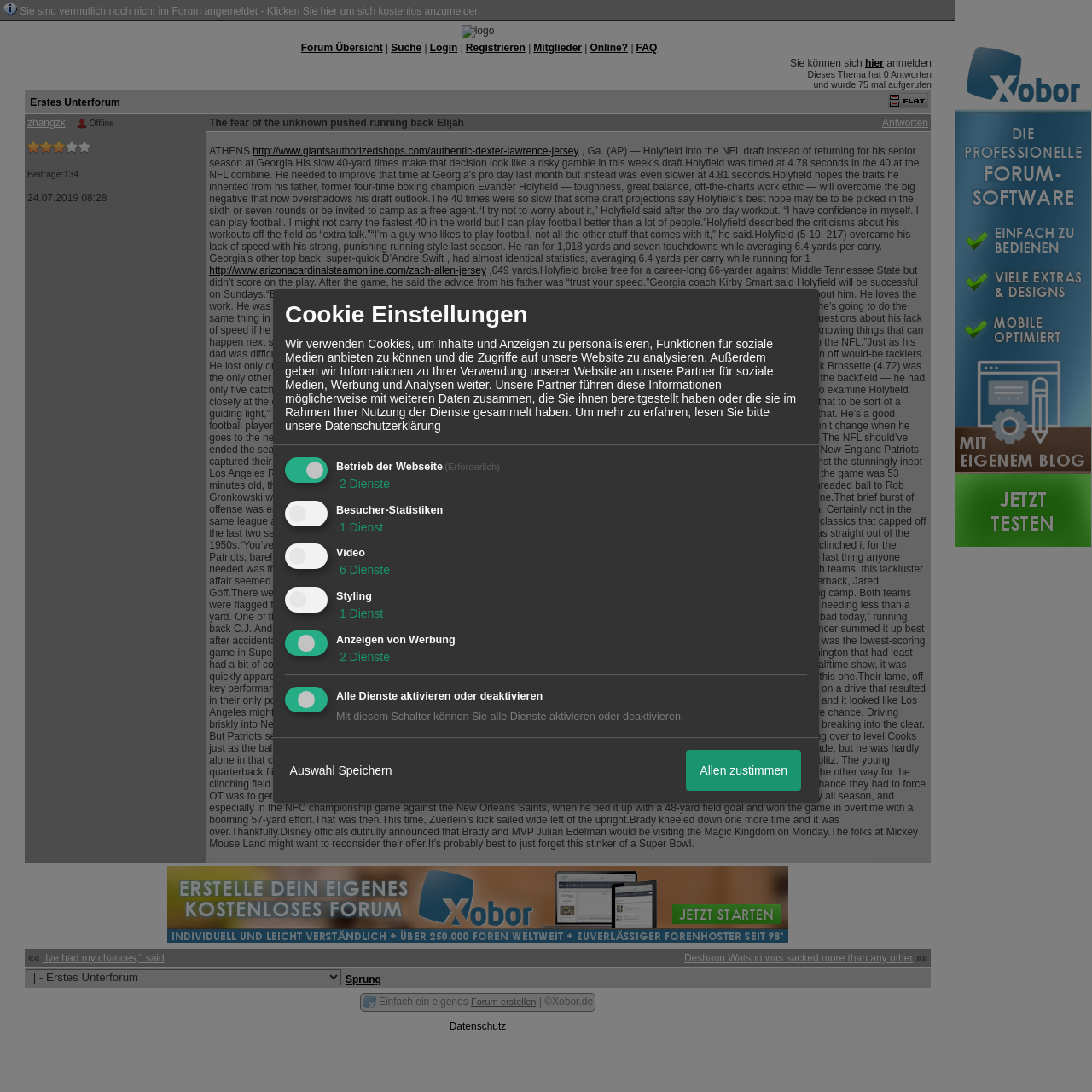Given the element description: "http://www.giantsauthorizedshops.com/authentic-dexter-lawrence-jersey", predict the bounding box coordinates of the UI element it refers to, using four float numbers between 0 and 1, i.e., [left, top, right, bottom].

[0.232, 0.133, 0.53, 0.144]